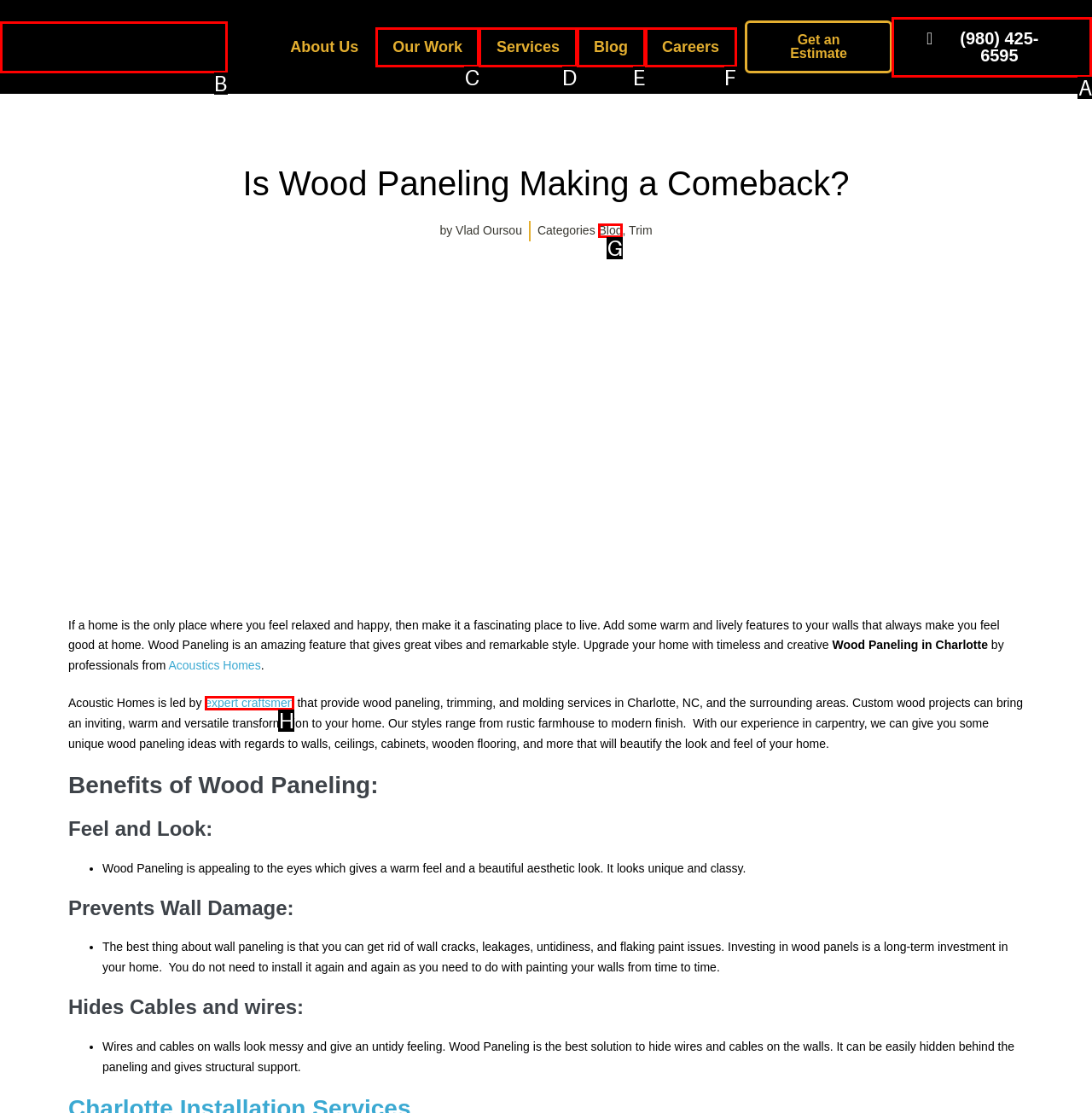From the given choices, determine which HTML element aligns with the description: Blog Respond with the letter of the appropriate option.

E